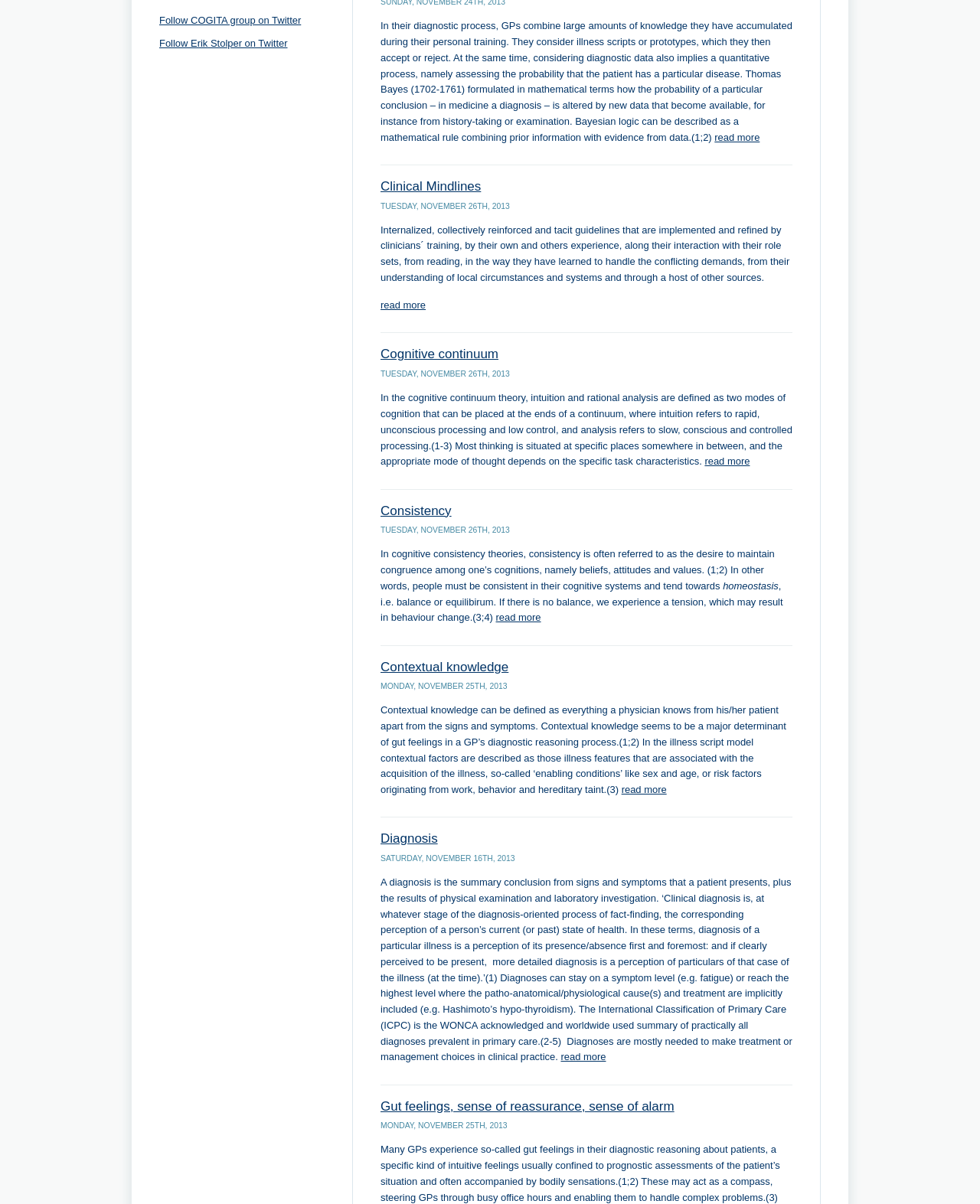Locate the bounding box for the described UI element: "Diagnosis". Ensure the coordinates are four float numbers between 0 and 1, formatted as [left, top, right, bottom].

[0.388, 0.691, 0.447, 0.703]